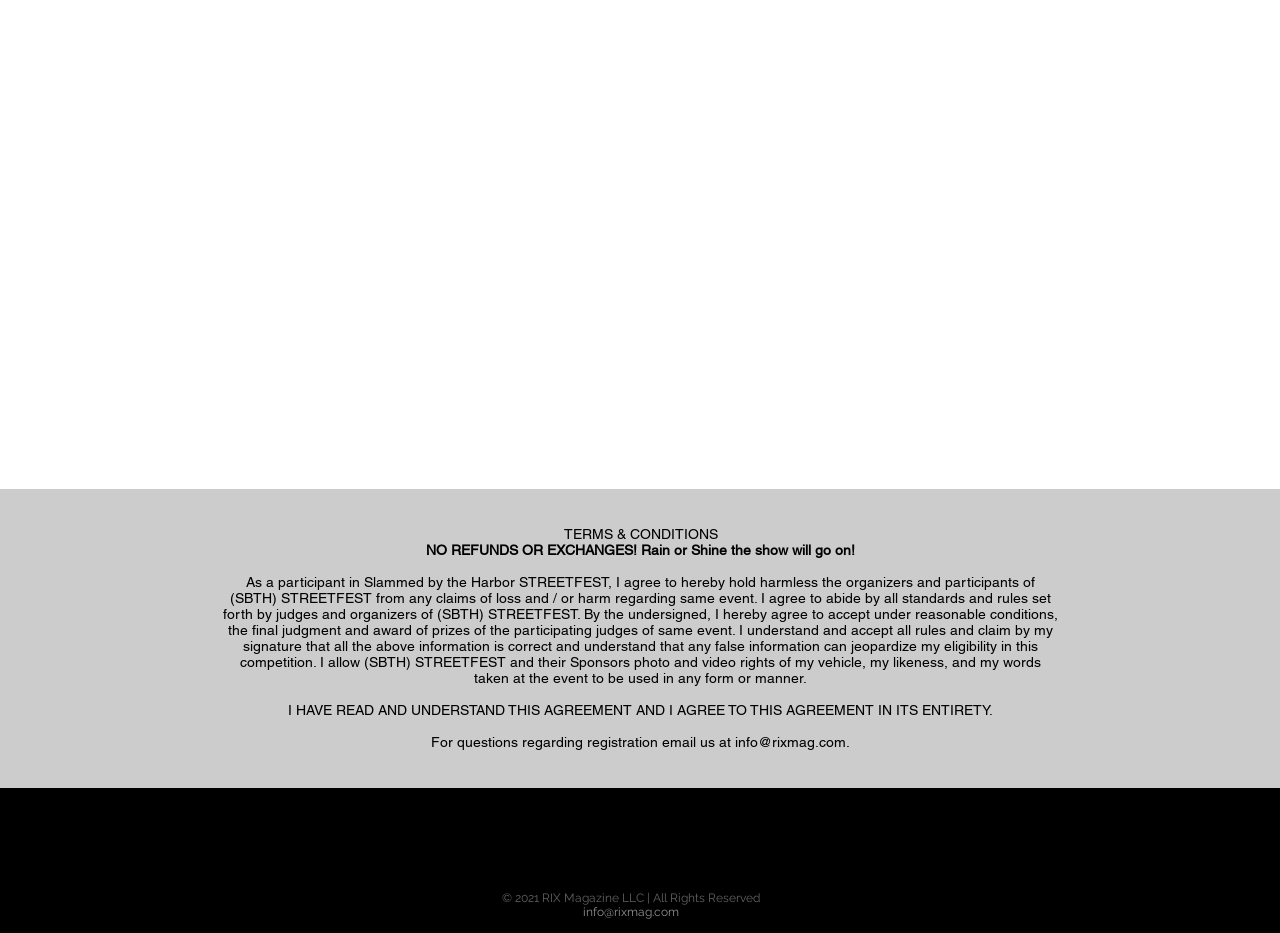Based on the image, please elaborate on the answer to the following question:
What is the purpose of this agreement?

The purpose of this agreement is to hold harmless the organizers and participants of Slammed by the Harbor STREETFEST from any claims of loss and/or harm regarding the same event.